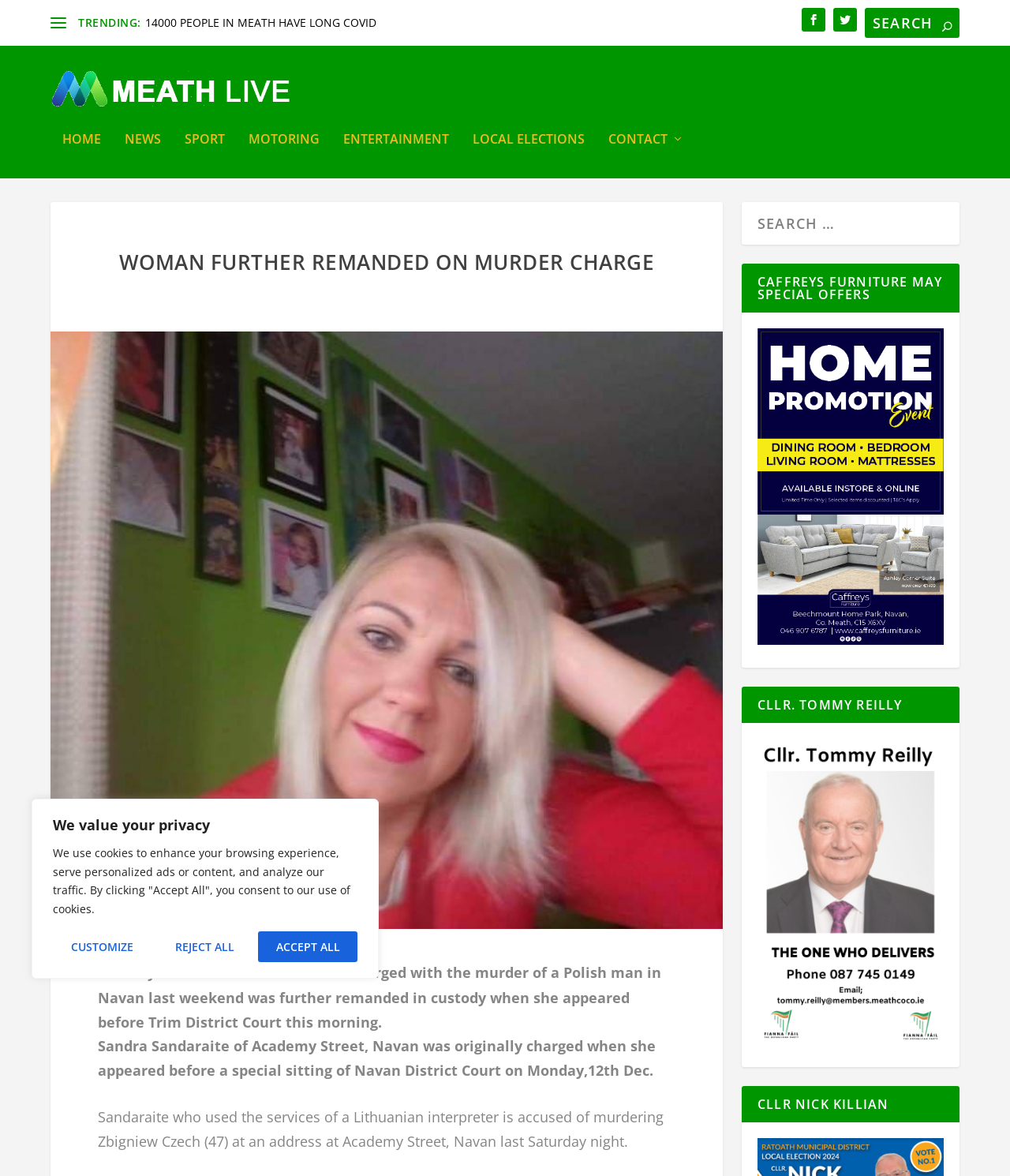Find the bounding box coordinates of the clickable element required to execute the following instruction: "View local election news". Provide the coordinates as four float numbers between 0 and 1, i.e., [left, top, right, bottom].

[0.468, 0.106, 0.579, 0.145]